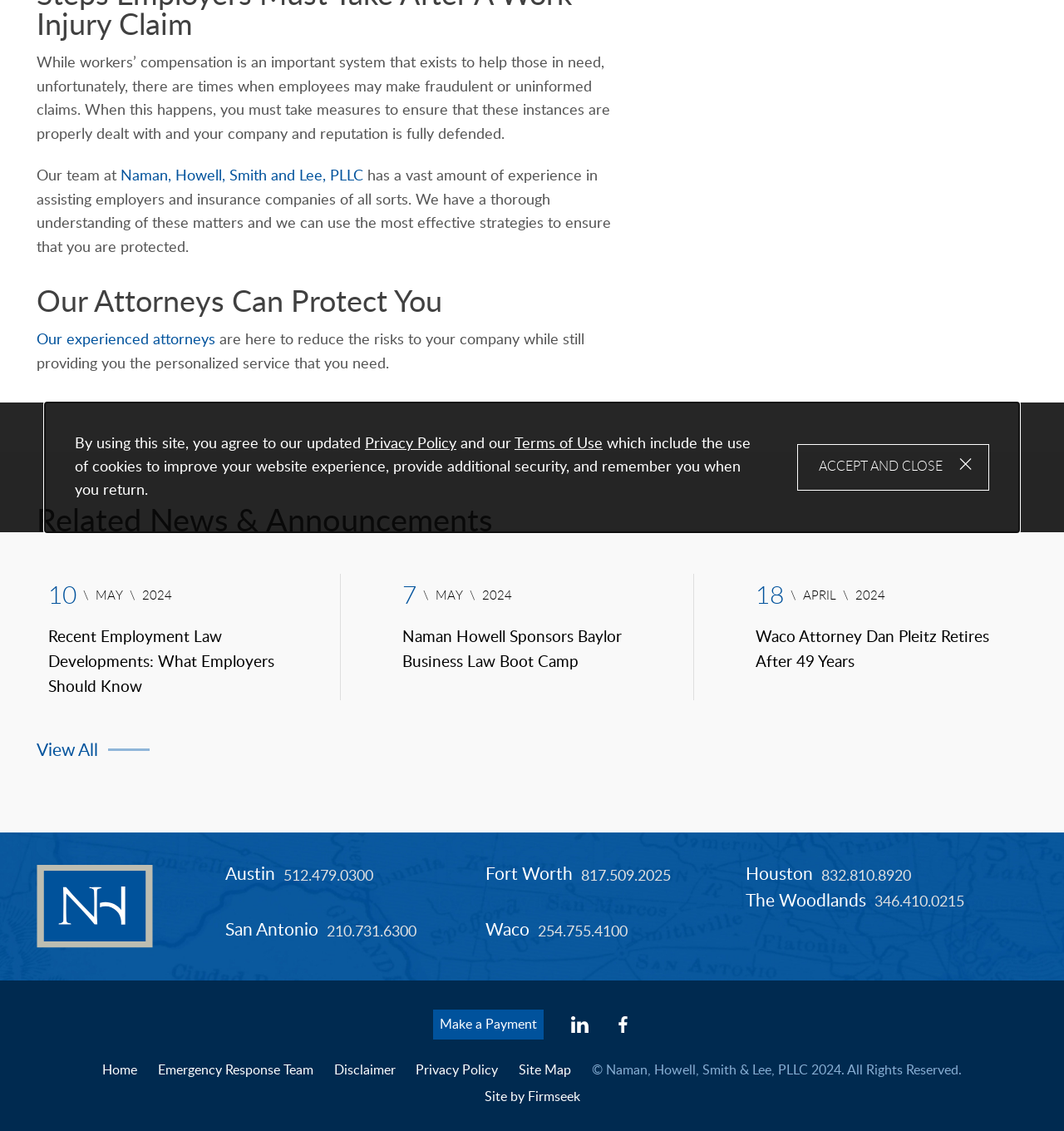Using the given description, provide the bounding box coordinates formatted as (top-left x, top-left y, bottom-right x, bottom-right y), with all values being floating point numbers between 0 and 1. Description: Facebook

[0.578, 0.893, 0.593, 0.921]